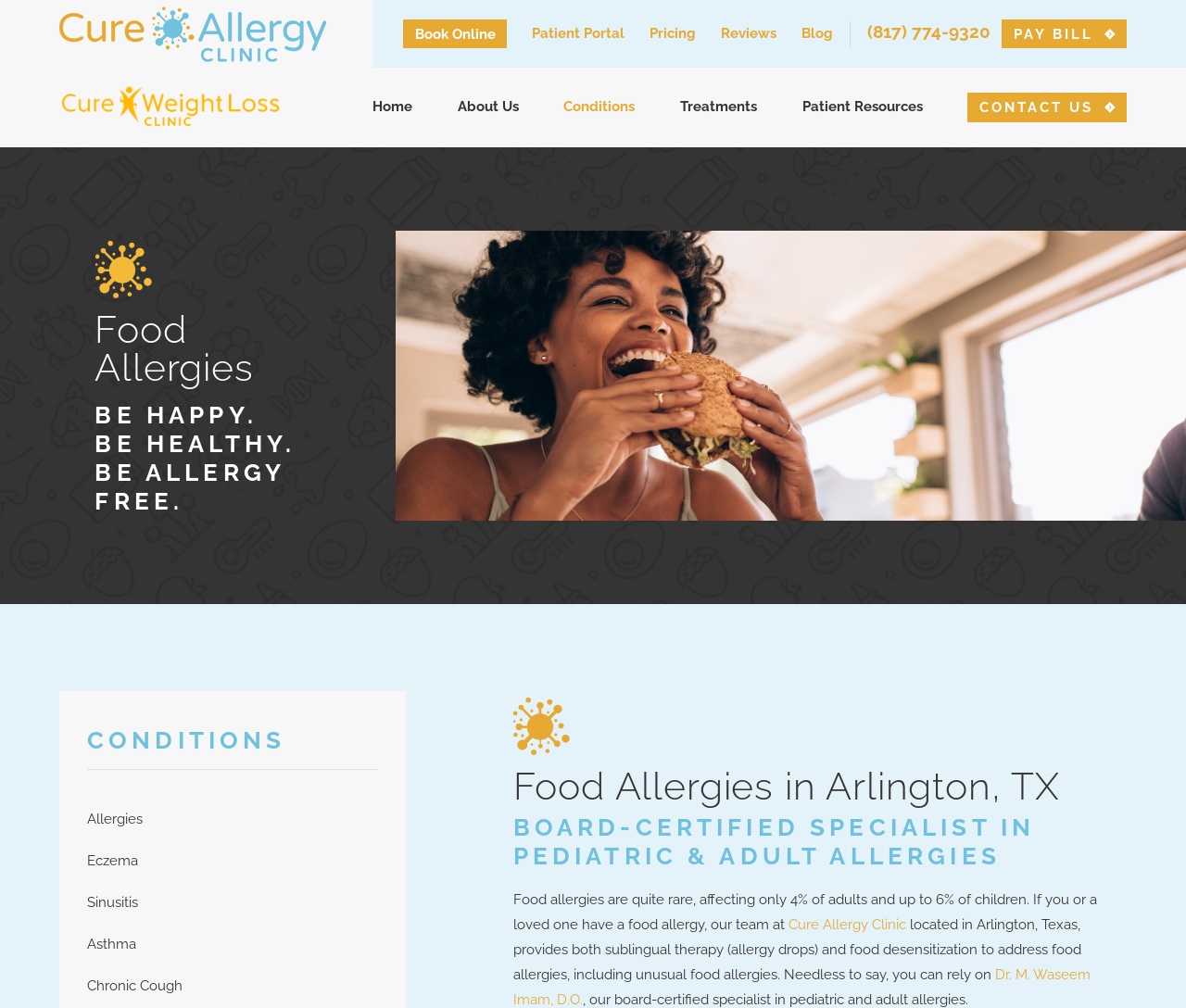For the given element description Patient Resources, determine the bounding box coordinates of the UI element. The coordinates should follow the format (top-left x, top-left y, bottom-right x, bottom-right y) and be within the range of 0 to 1.

[0.676, 0.094, 0.8, 0.119]